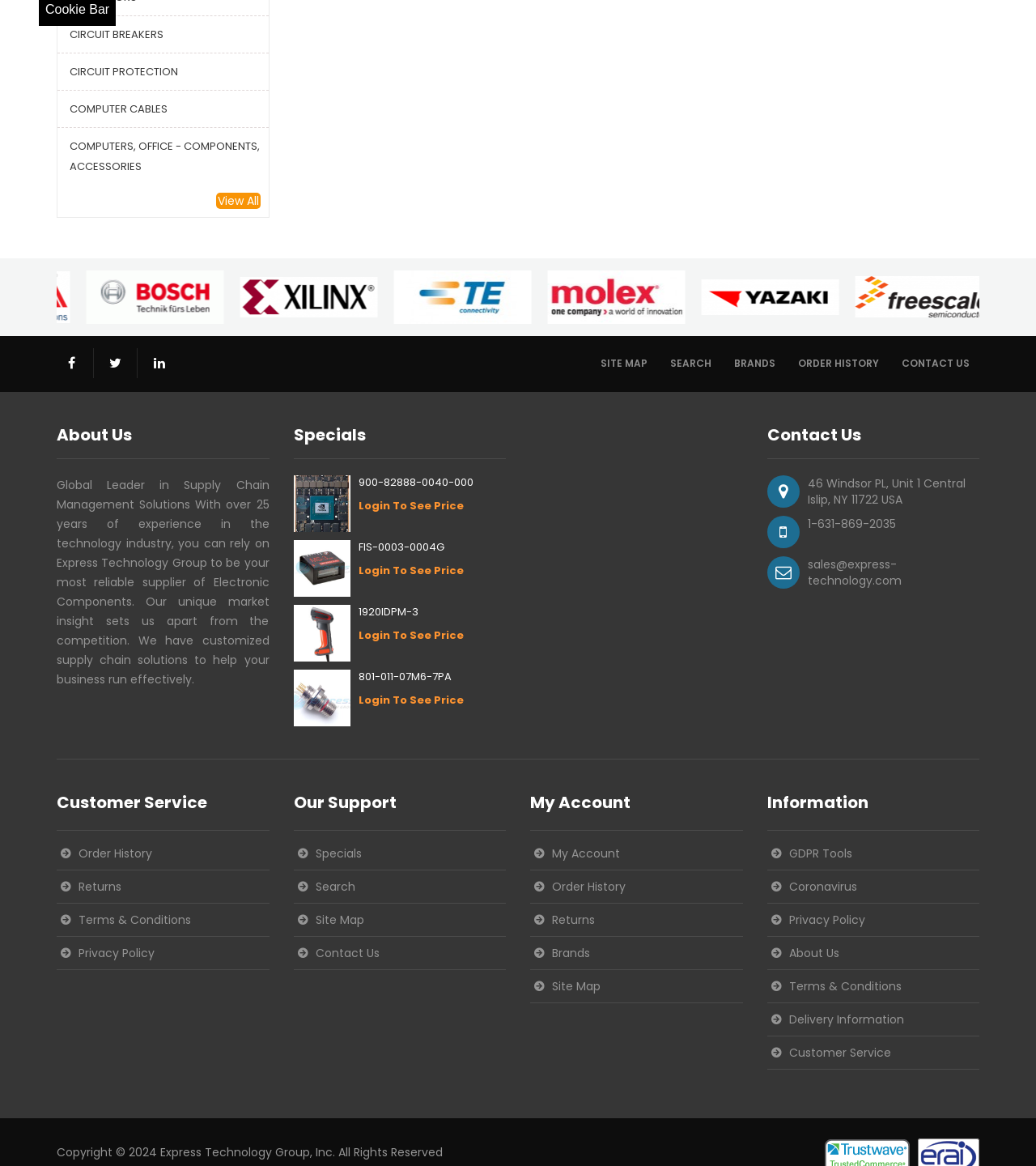Determine the bounding box coordinates of the target area to click to execute the following instruction: "View All."

[0.21, 0.165, 0.25, 0.179]